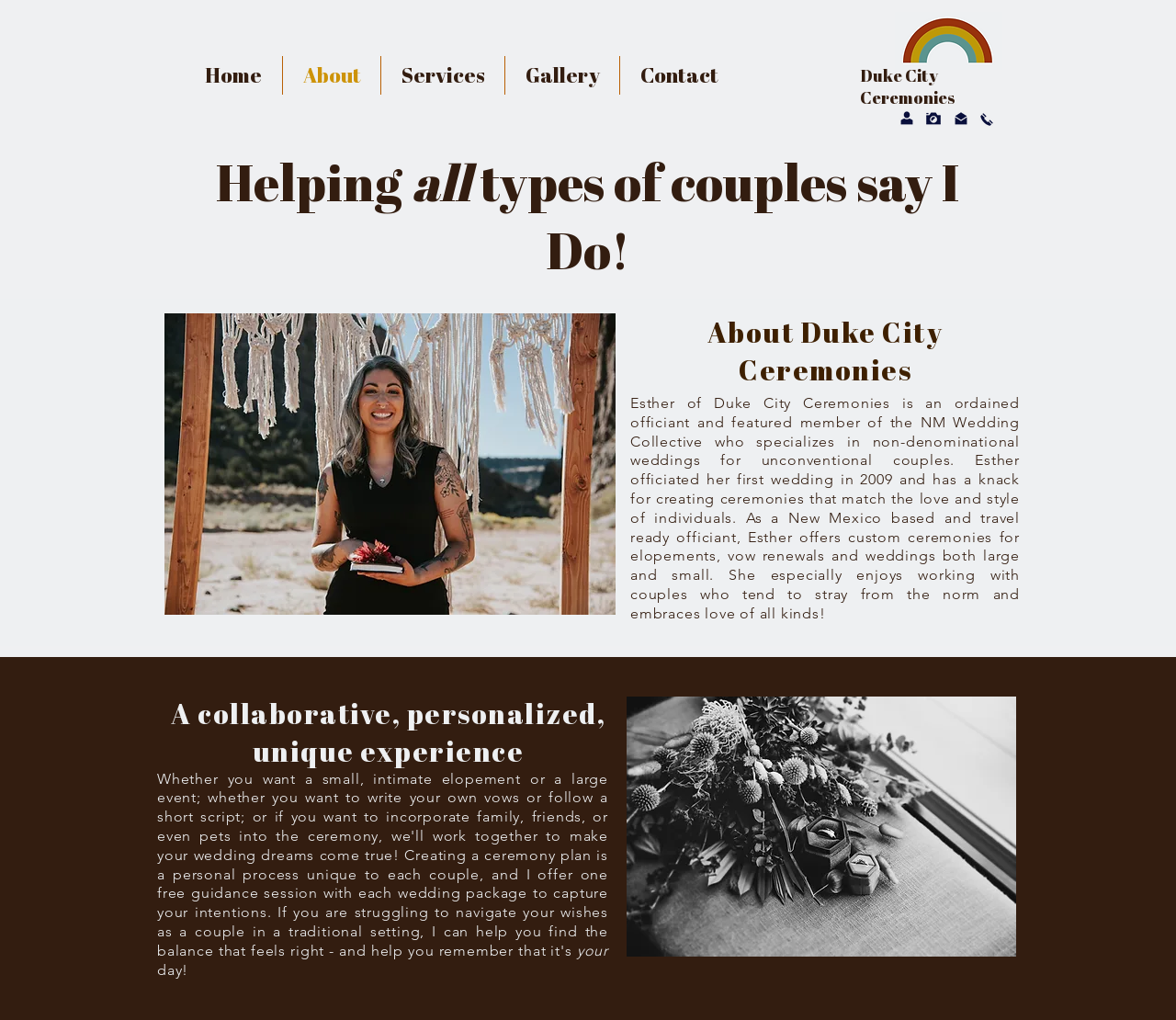Using the element description provided, determine the bounding box coordinates in the format (top-left x, top-left y, bottom-right x, bottom-right y). Ensure that all values are floating point numbers between 0 and 1. Element description: Services

[0.324, 0.055, 0.429, 0.093]